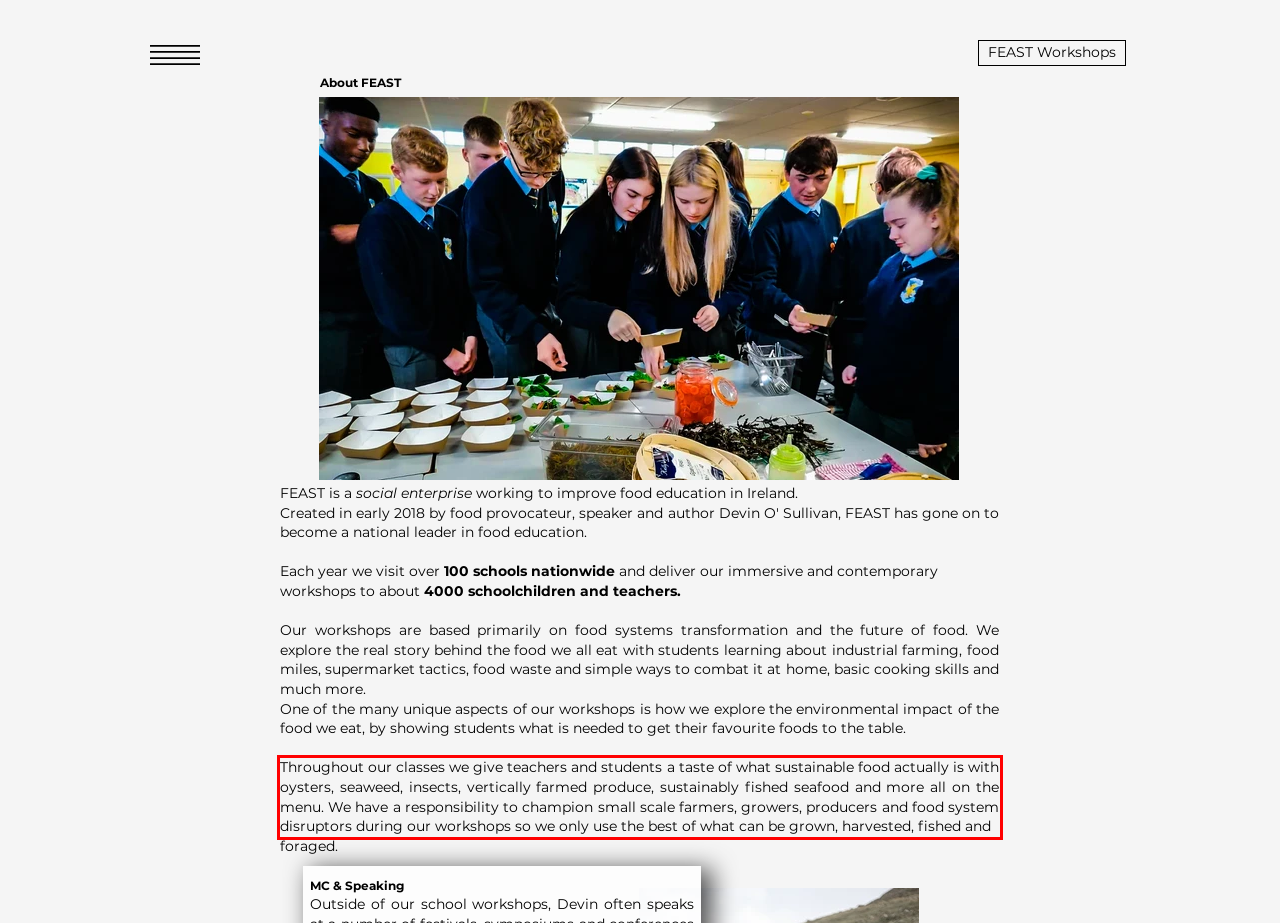You have a screenshot with a red rectangle around a UI element. Recognize and extract the text within this red bounding box using OCR.

Throughout our classes we give teachers and students a taste of what sustainable food actually is with oysters, seaweed, insects, vertically farmed produce, sustainably fished seafood and more all on the menu. We have a responsibility to champion small scale farmers, growers, producers and food system disruptors during our workshops so we only use the best of what can be grown, harvested, fished and